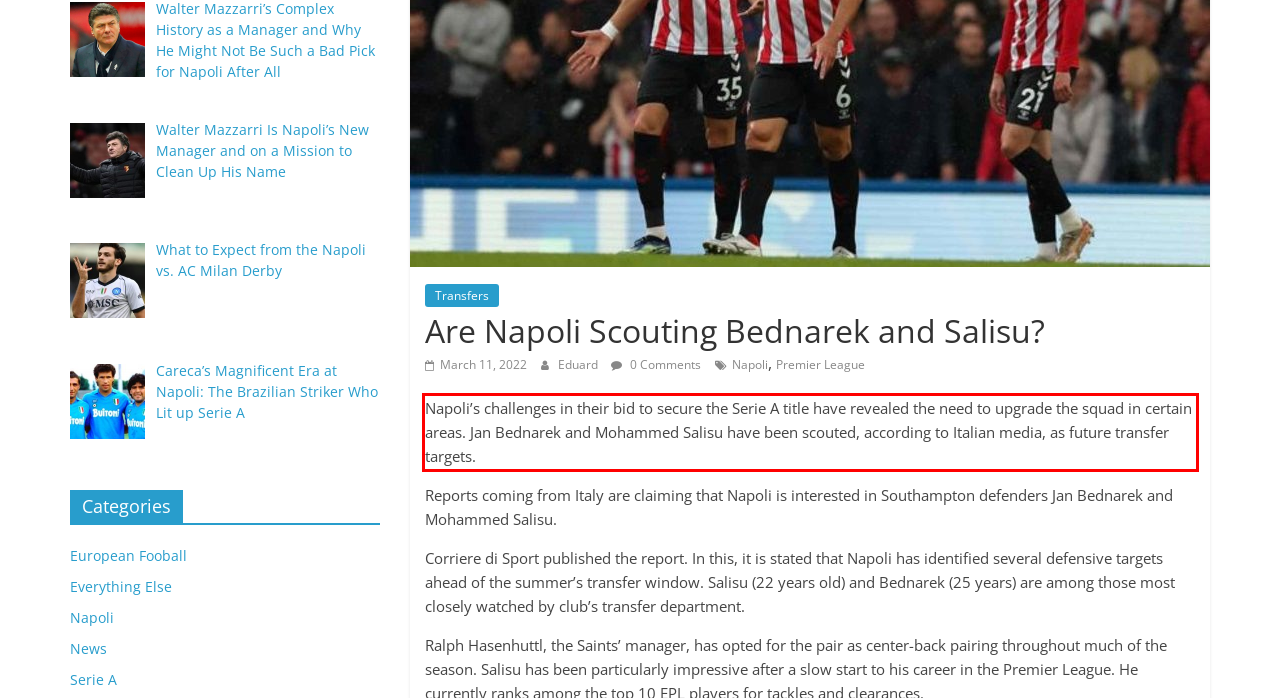In the given screenshot, locate the red bounding box and extract the text content from within it.

Napoli’s challenges in their bid to secure the Serie A title have revealed the need to upgrade the squad in certain areas. Jan Bednarek and Mohammed Salisu have been scouted, according to Italian media, as future transfer targets.